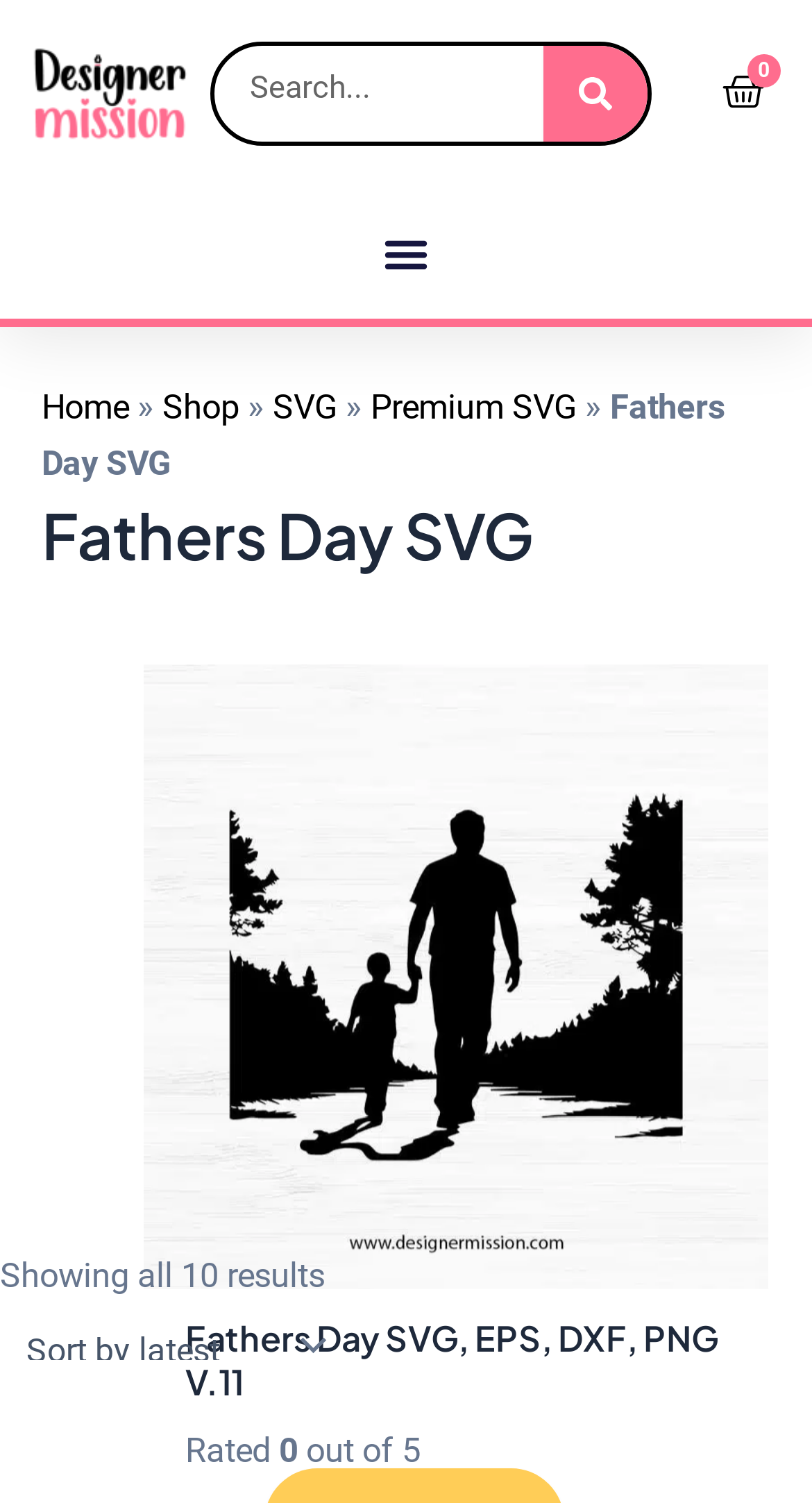Determine the bounding box coordinates of the clickable element necessary to fulfill the instruction: "Toggle the menu". Provide the coordinates as four float numbers within the 0 to 1 range, i.e., [left, top, right, bottom].

[0.458, 0.145, 0.542, 0.191]